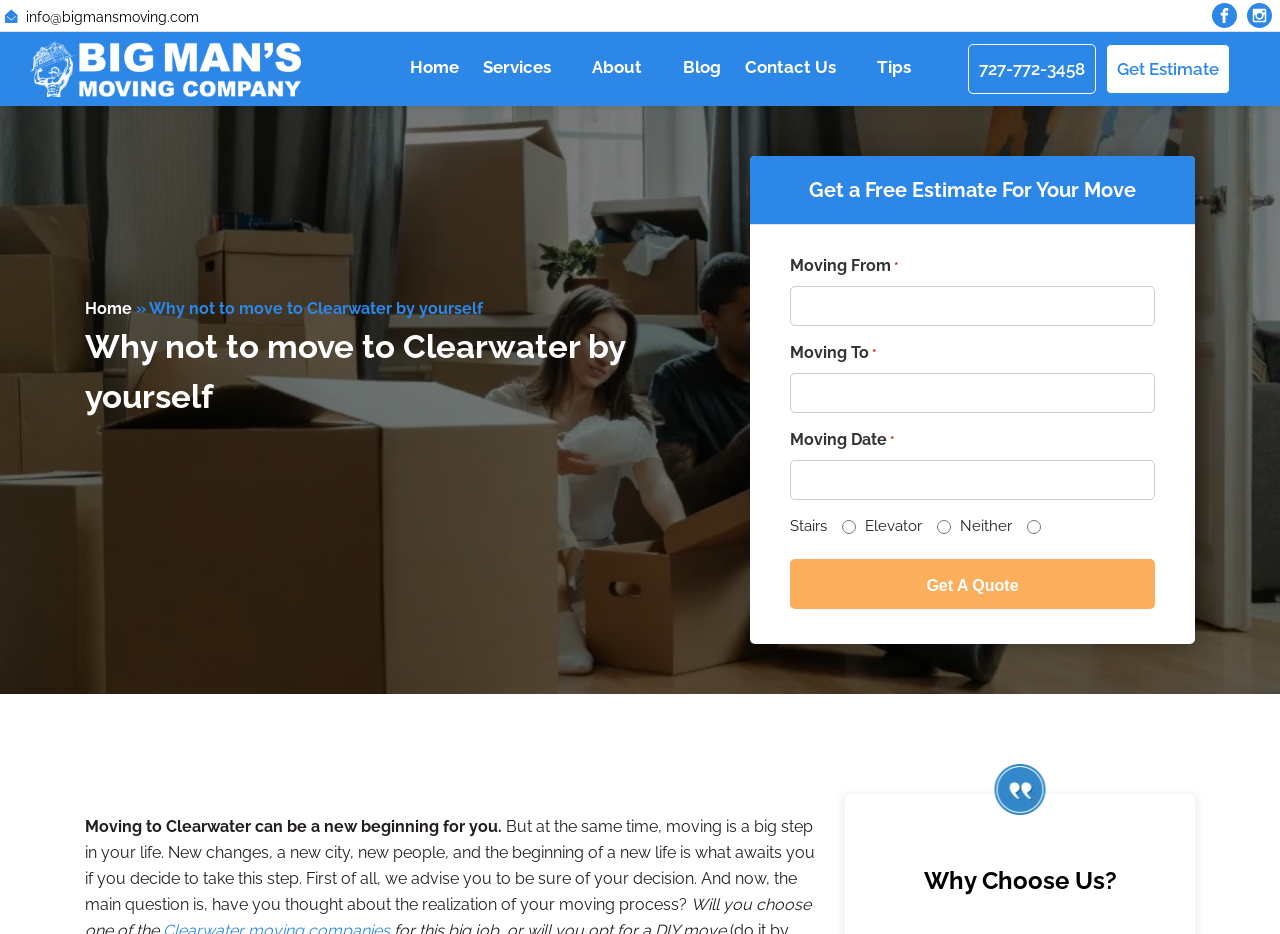Kindly determine the bounding box coordinates of the area that needs to be clicked to fulfill this instruction: "Click the 'Get A Quote' button".

[0.617, 0.599, 0.902, 0.652]